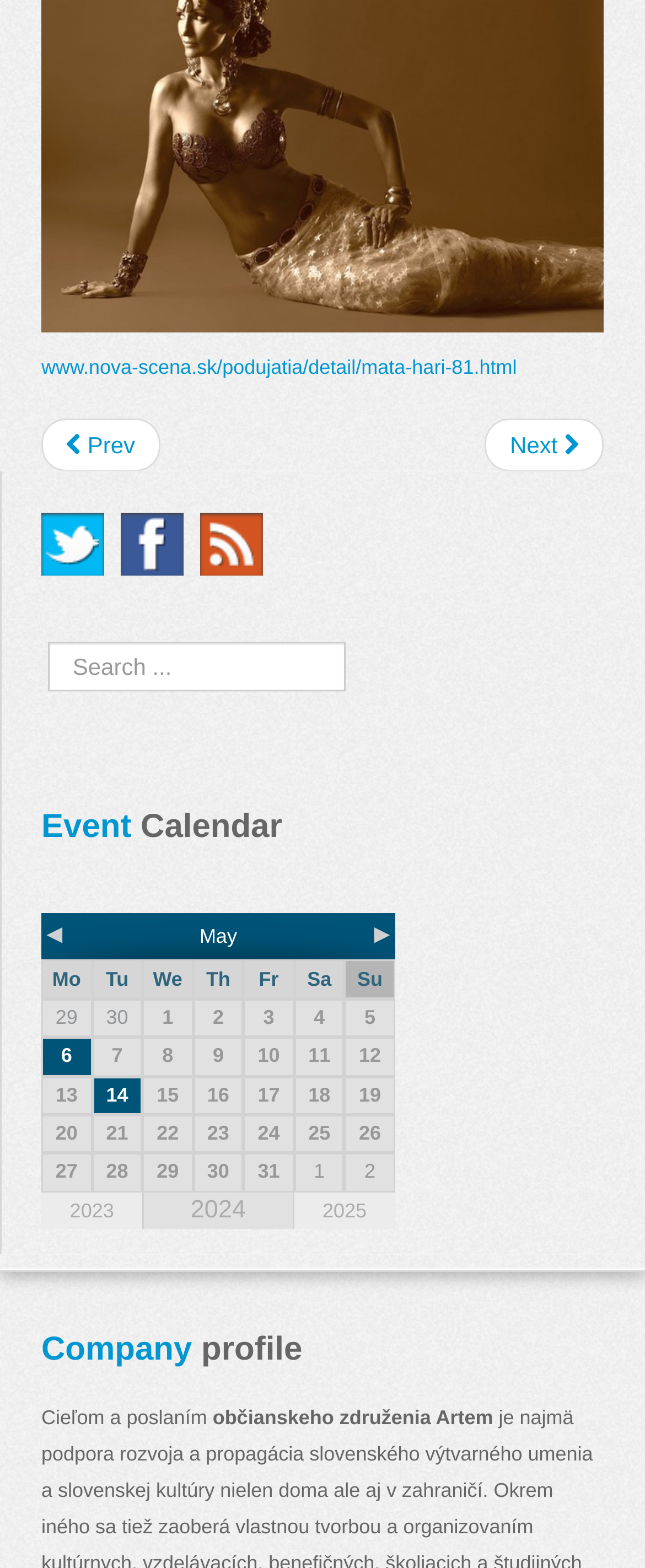Show the bounding box coordinates of the element that should be clicked to complete the task: "Search for an event".

[0.074, 0.409, 0.536, 0.441]